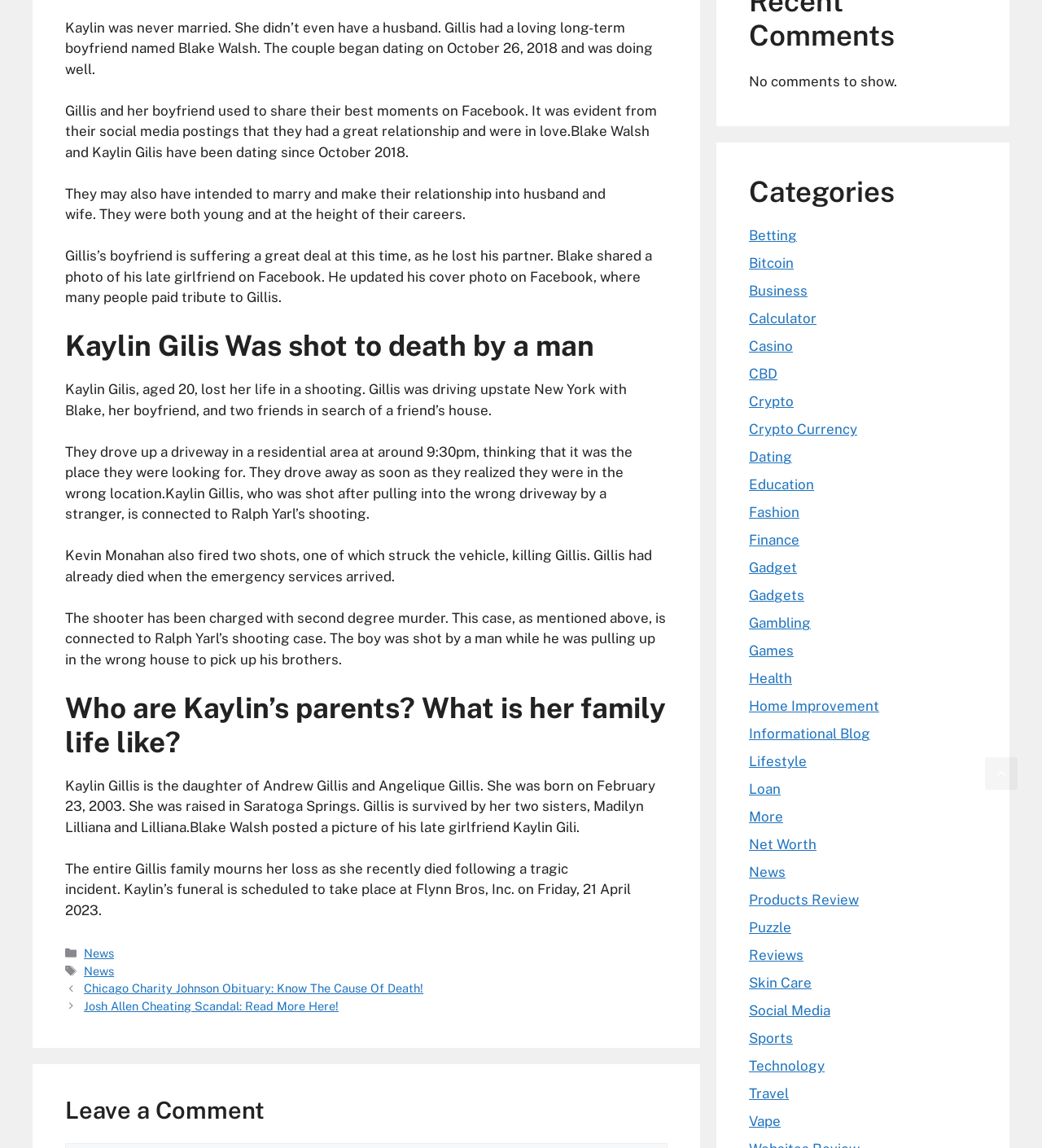What is the name of Kaylin Gillis's father?
Using the information from the image, answer the question thoroughly.

The webpage mentions that Kaylin Gillis is the daughter of Andrew Gillis and Angelique Gillis.